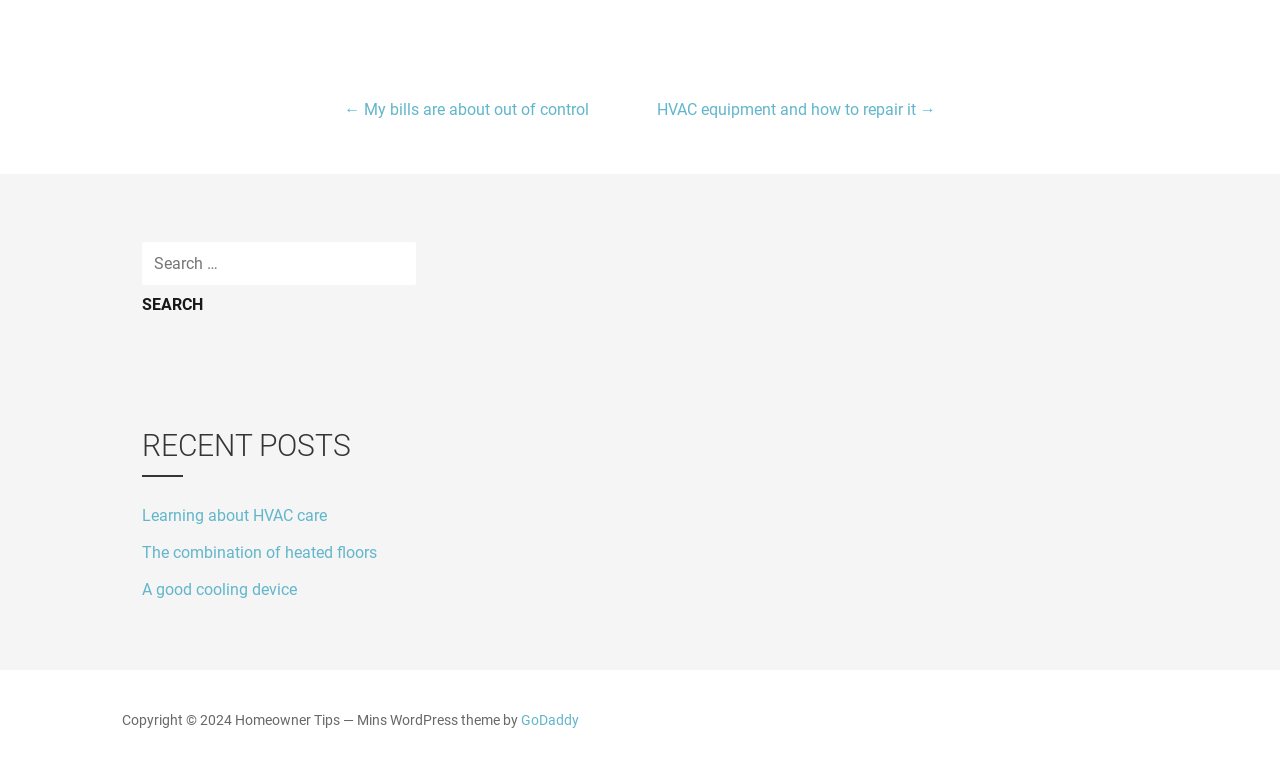How many navigation links are there?
Give a single word or phrase as your answer by examining the image.

2